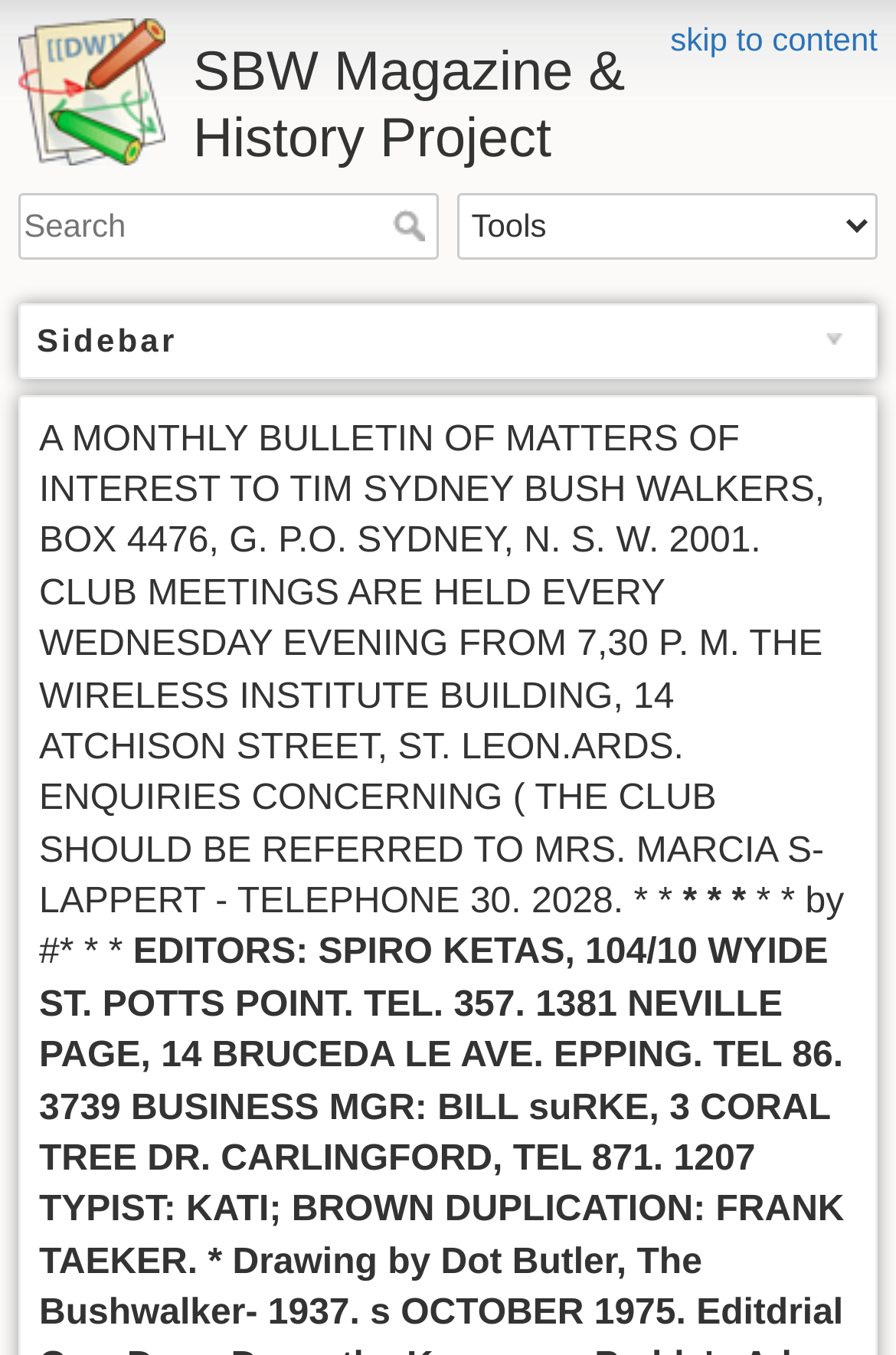What is the address of the club meetings?
Refer to the image and give a detailed response to the question.

The address of the club meetings can be found in the StaticText element 'A MONTHLY BULLETIN OF MATTERS OF INTEREST TO TIM SYDNEY BUSH WALKERS, BOX 4476, G. P.O. SYDNEY, N. S. W. 2001. CLUB MEETINGS ARE HELD EVERY WEDNESDAY EVENING FROM 7,30 P. M. THE WIRELESS INSTITUTE BUILDING, 14 ATCHISON STREET, ST. LEON.ARDS.' which is located in the sidebar section of the webpage.